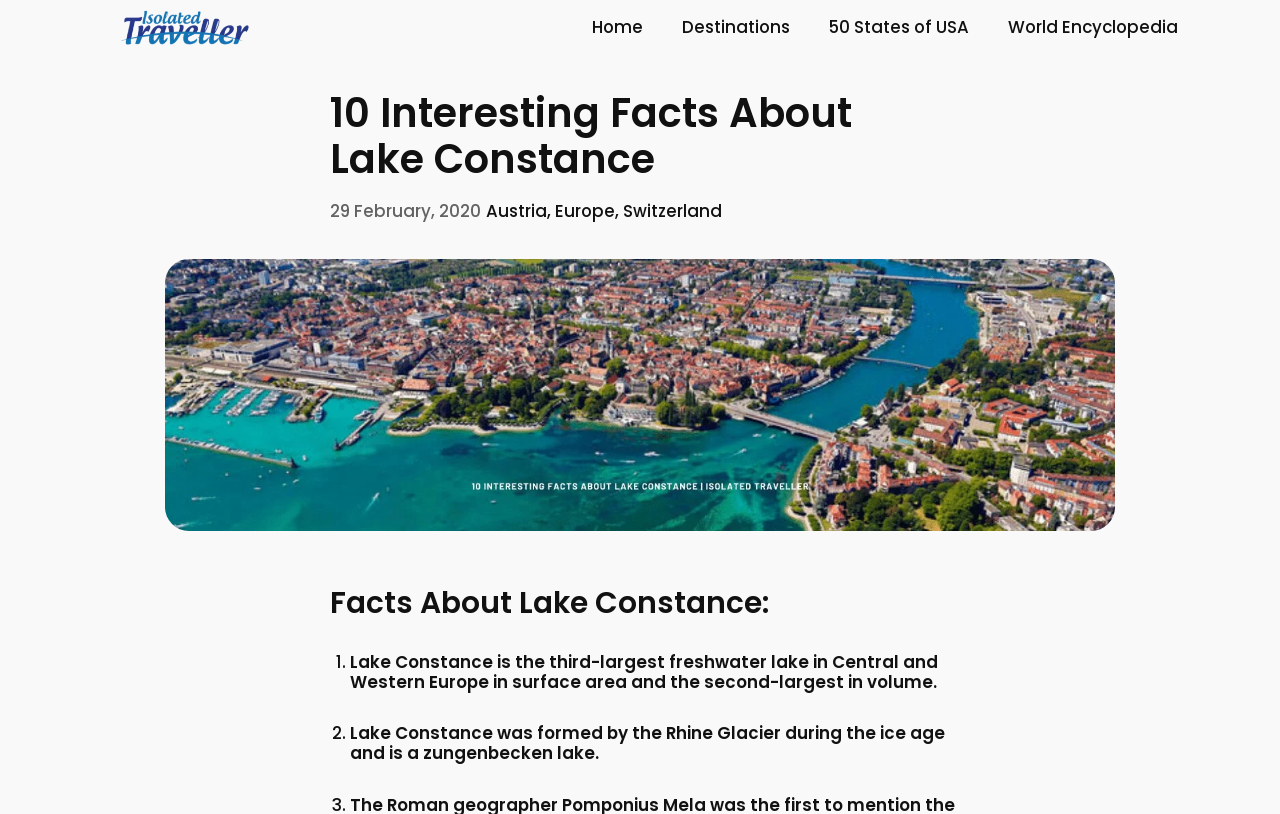Given the element description Switzerland, predict the bounding box coordinates for the UI element in the webpage screenshot. The format should be (top-left x, top-left y, bottom-right x, bottom-right y), and the values should be between 0 and 1.

[0.487, 0.245, 0.564, 0.274]